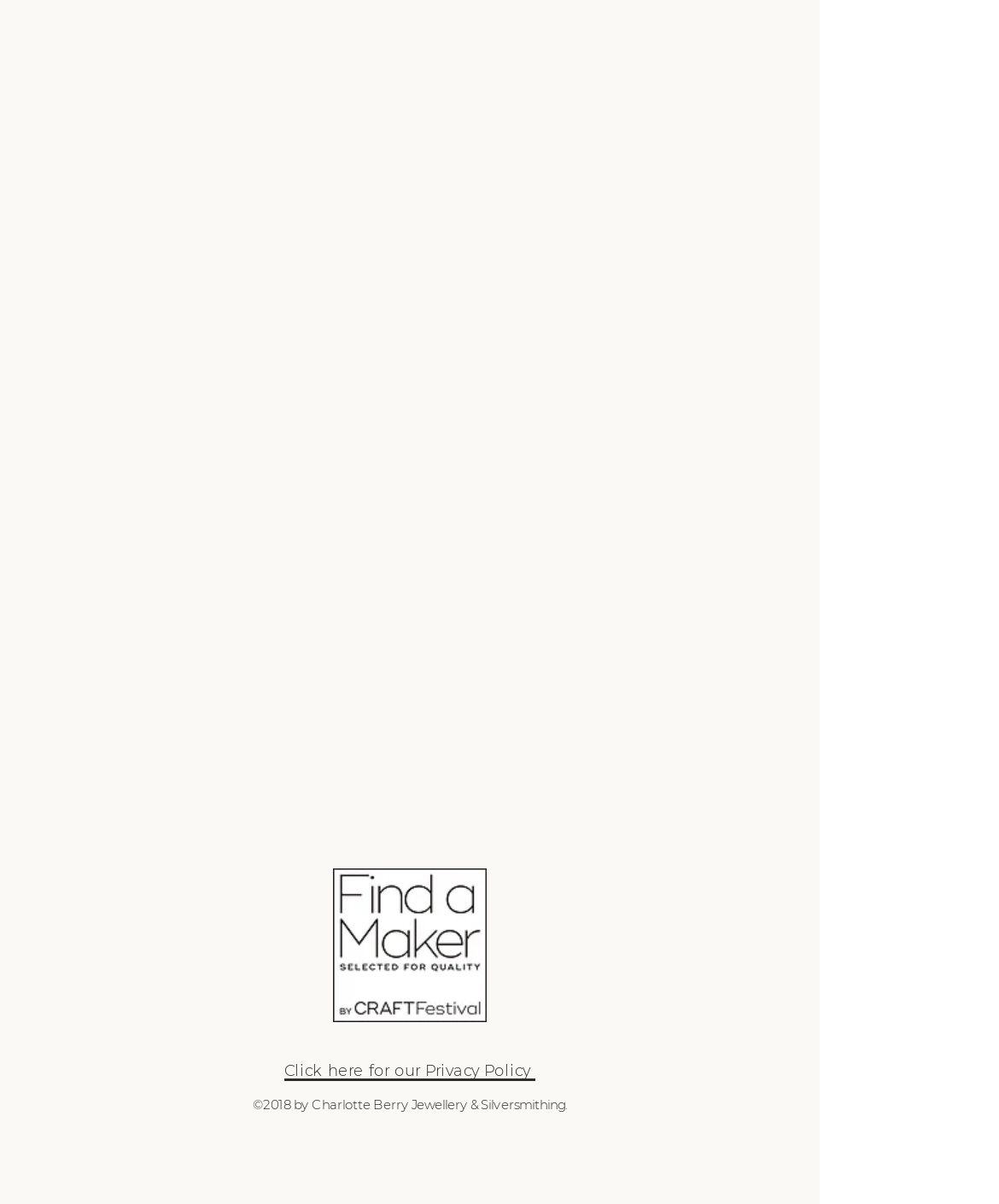Locate the bounding box coordinates for the element described below: "aria-label="facebook"". The coordinates must be four float values between 0 and 1, formatted as [left, top, right, bottom].

[0.372, 0.657, 0.423, 0.7]